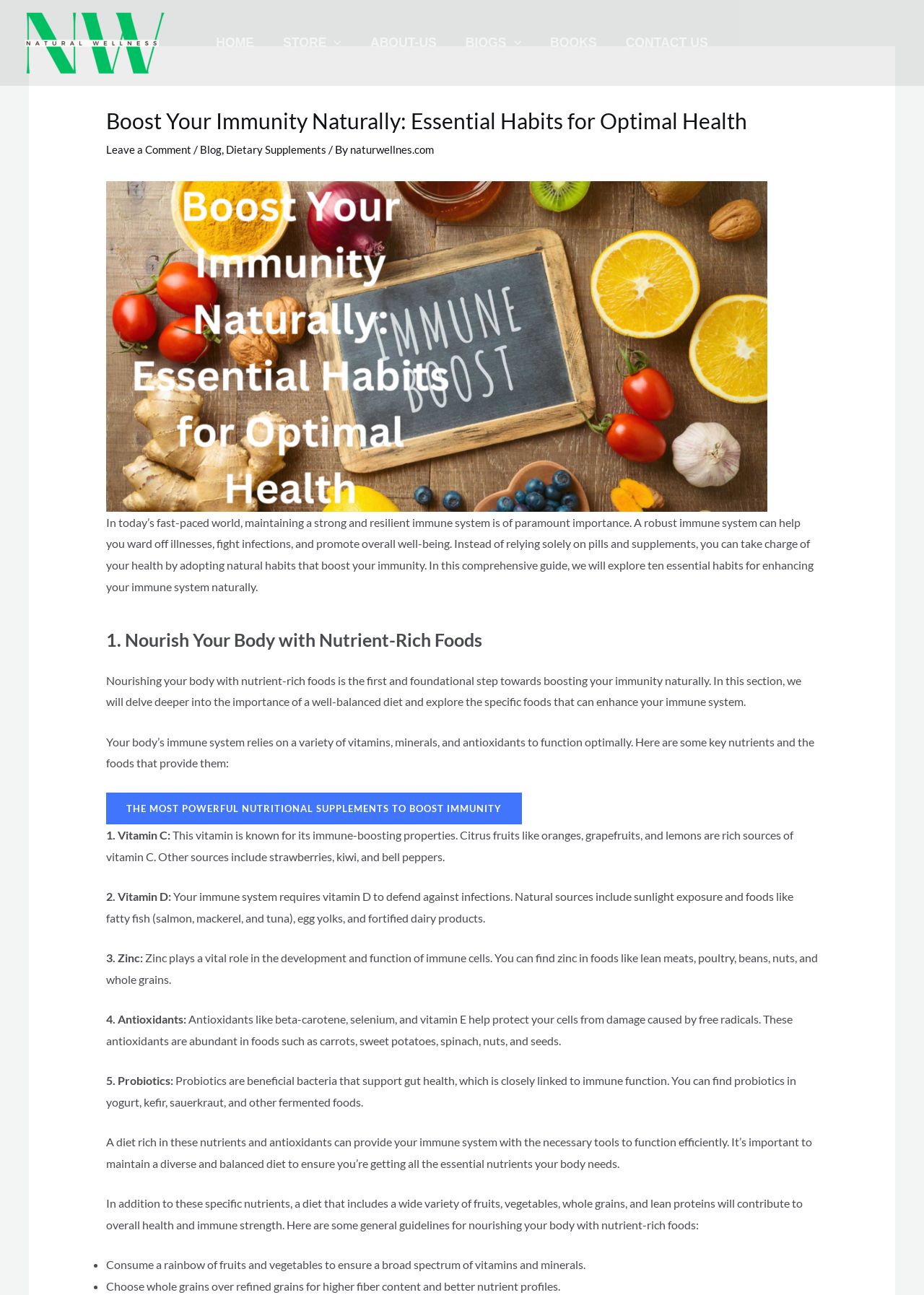Locate the bounding box coordinates of the clickable element to fulfill the following instruction: "Click on the 'Valentine Enyi' link". Provide the coordinates as four float numbers between 0 and 1 in the format [left, top, right, bottom].

None